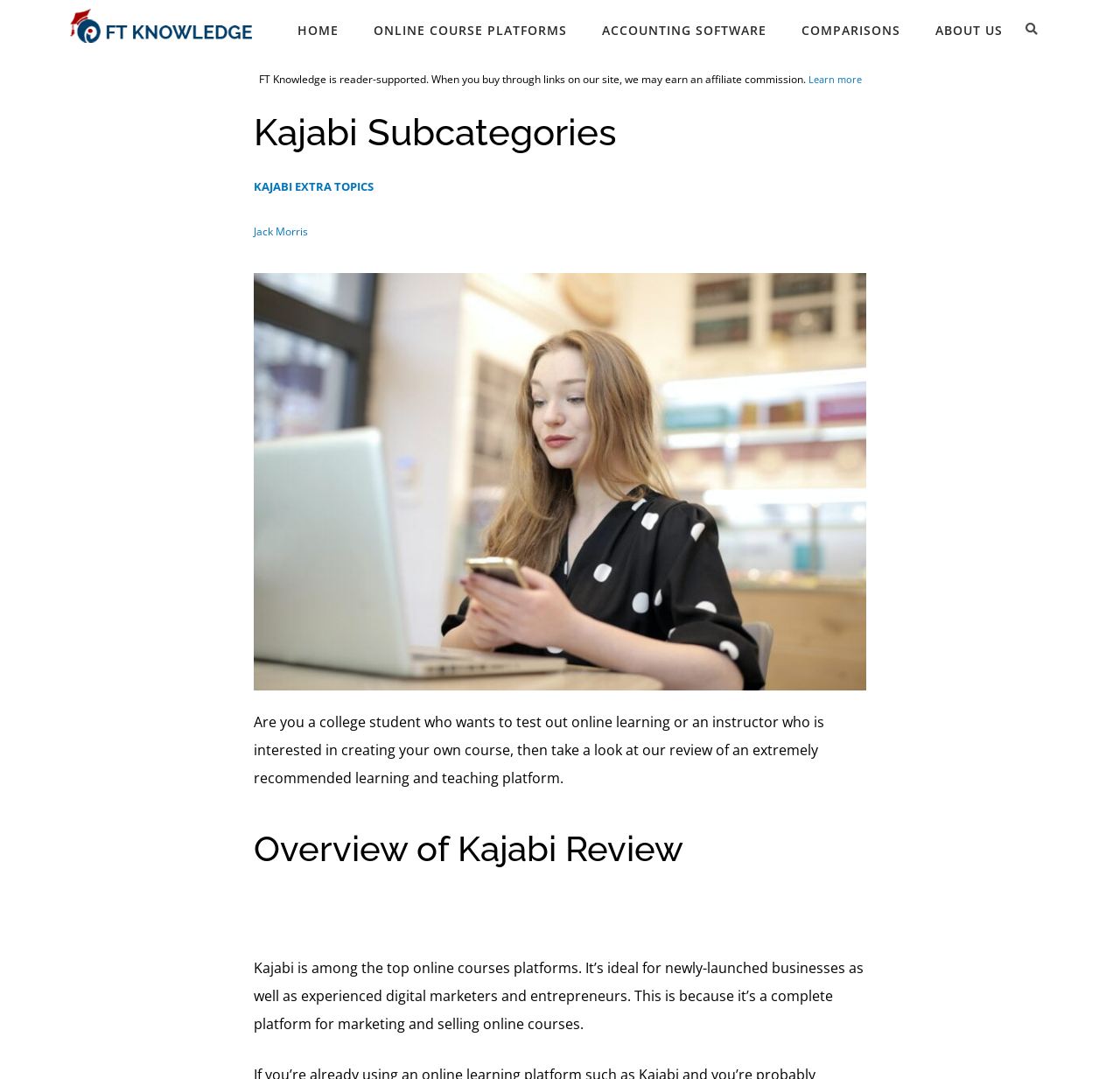Find the bounding box coordinates for the HTML element described in this sentence: "Online Course Platforms". Provide the coordinates as four float numbers between 0 and 1, in the format [left, top, right, bottom].

[0.334, 0.012, 0.506, 0.045]